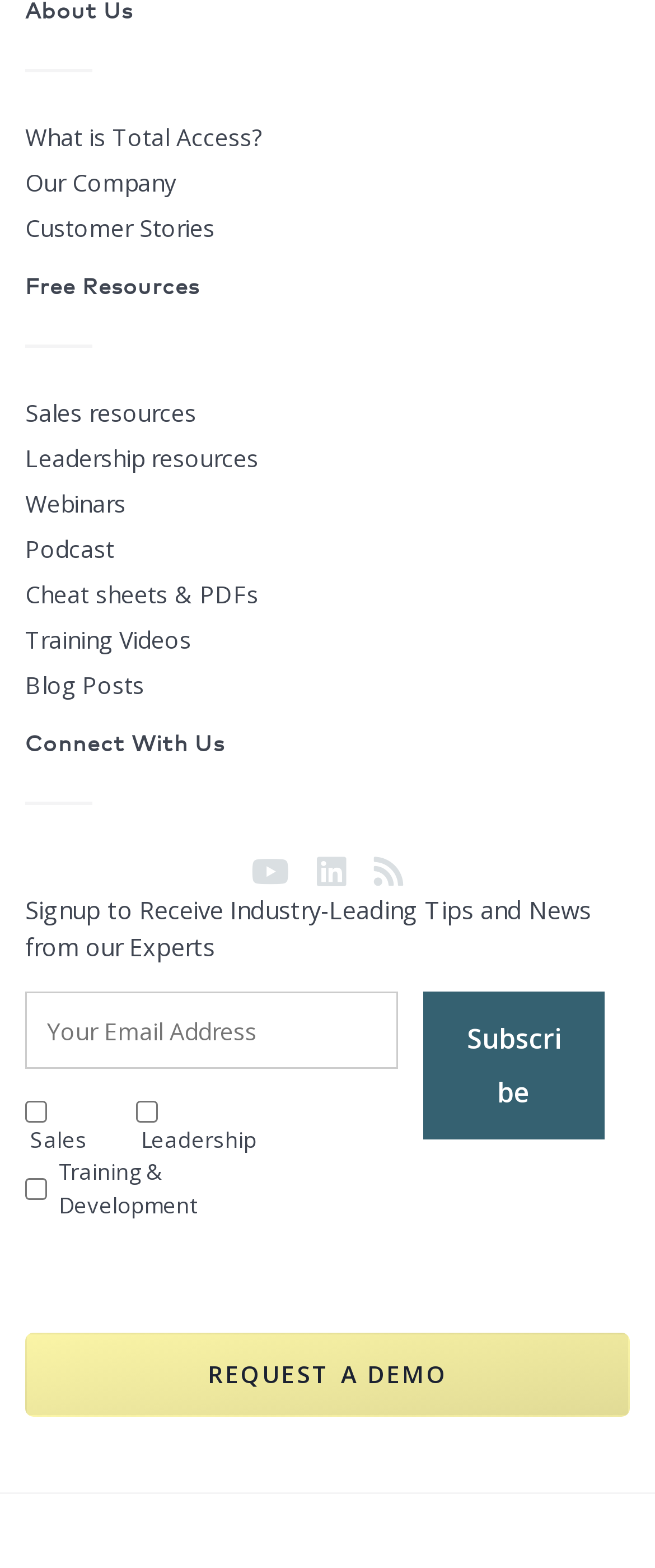Pinpoint the bounding box coordinates of the area that must be clicked to complete this instruction: "Read news".

None